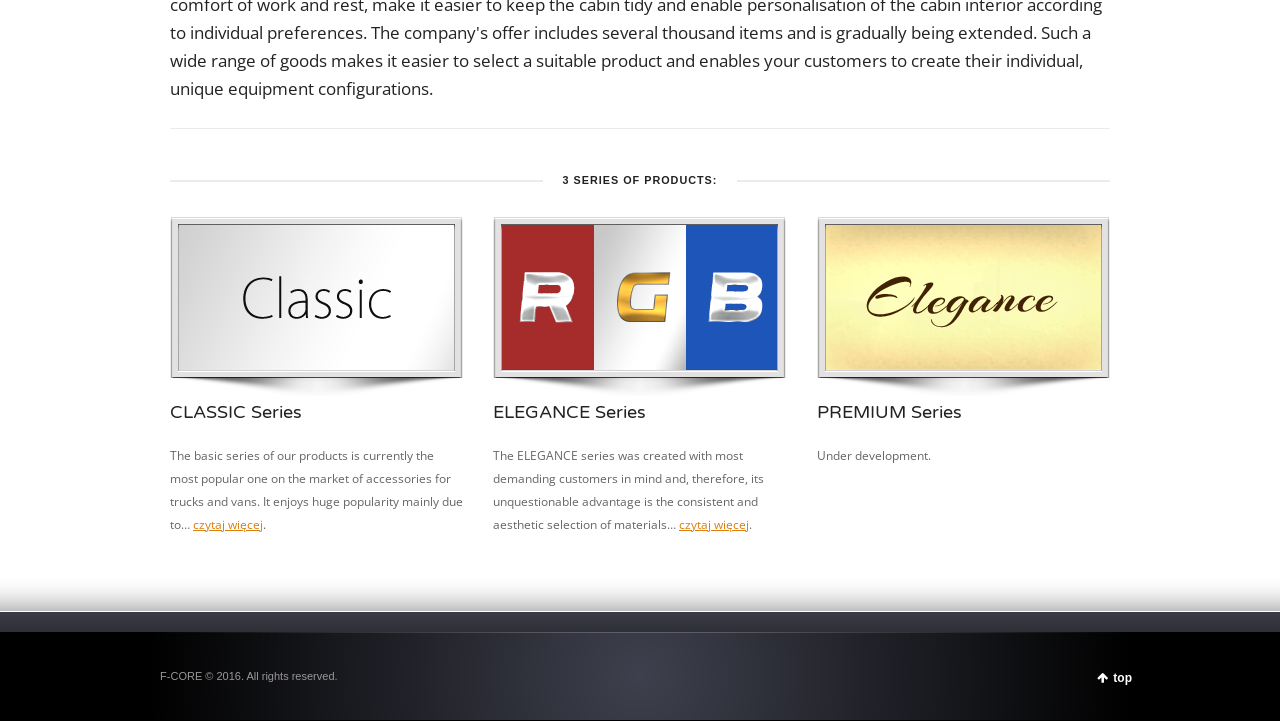Find the bounding box coordinates of the UI element according to this description: "top".

[0.857, 0.922, 0.884, 0.954]